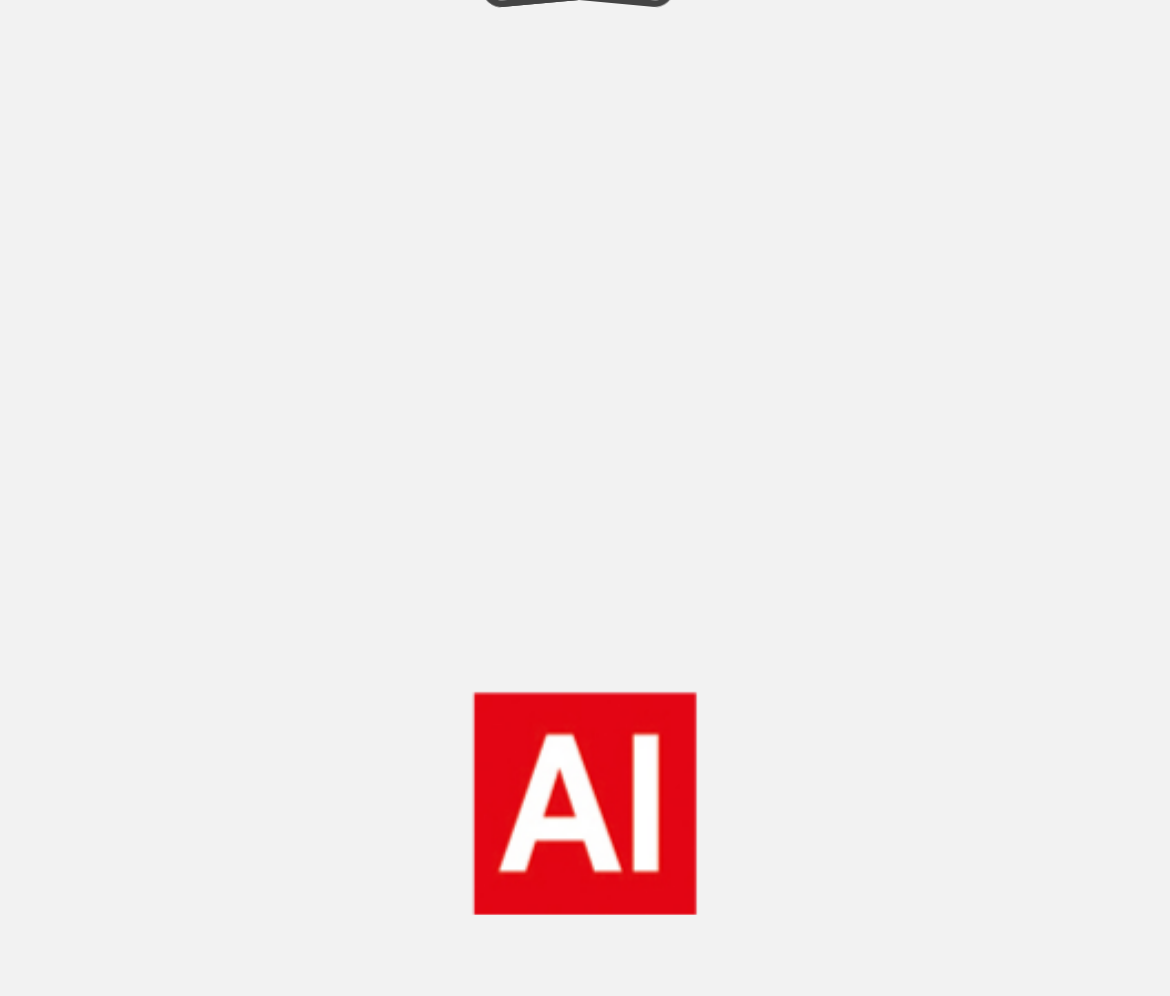Given the webpage screenshot and the description, determine the bounding box coordinates (top-left x, top-left y, bottom-right x, bottom-right y) that define the location of the UI element matching this description: parent_node: 145 / ‎234 aria-label="Logo"

[0.5, 0.867, 1.0, 1.0]